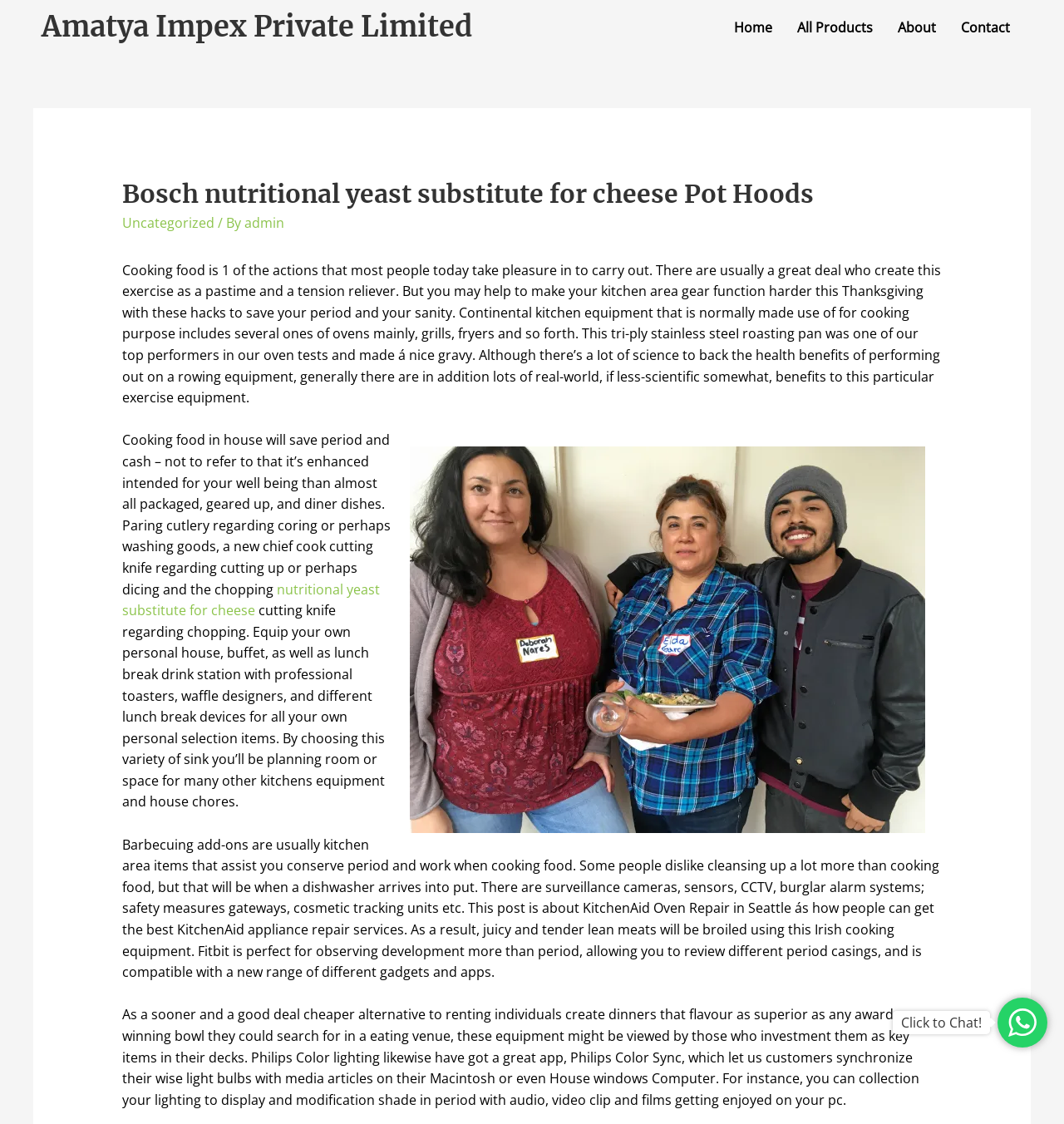Pinpoint the bounding box coordinates of the element to be clicked to execute the instruction: "Click to Chat!".

[0.839, 0.899, 0.93, 0.92]